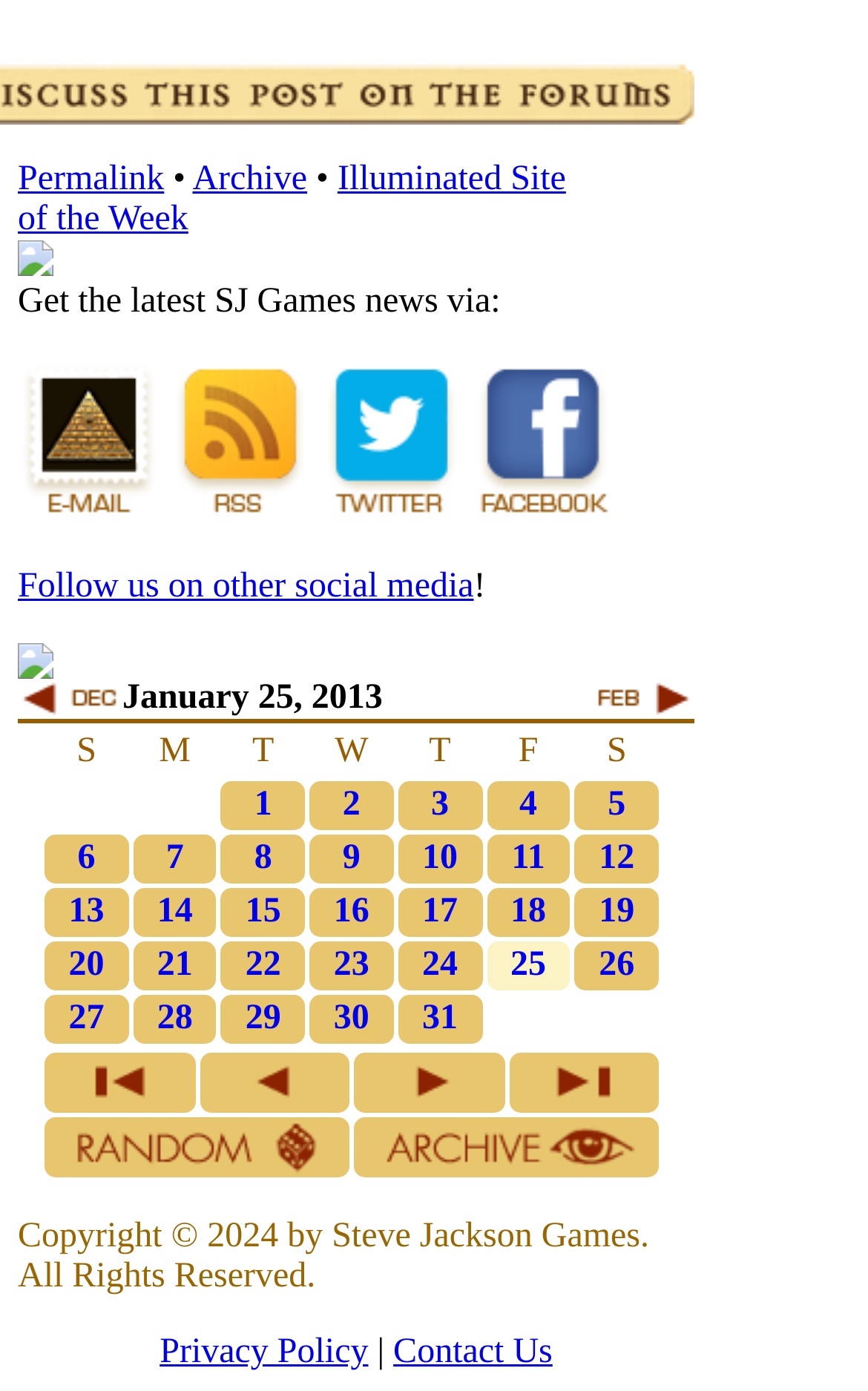What is the date of the latest news?
Refer to the image and respond with a one-word or short-phrase answer.

January 25, 2013